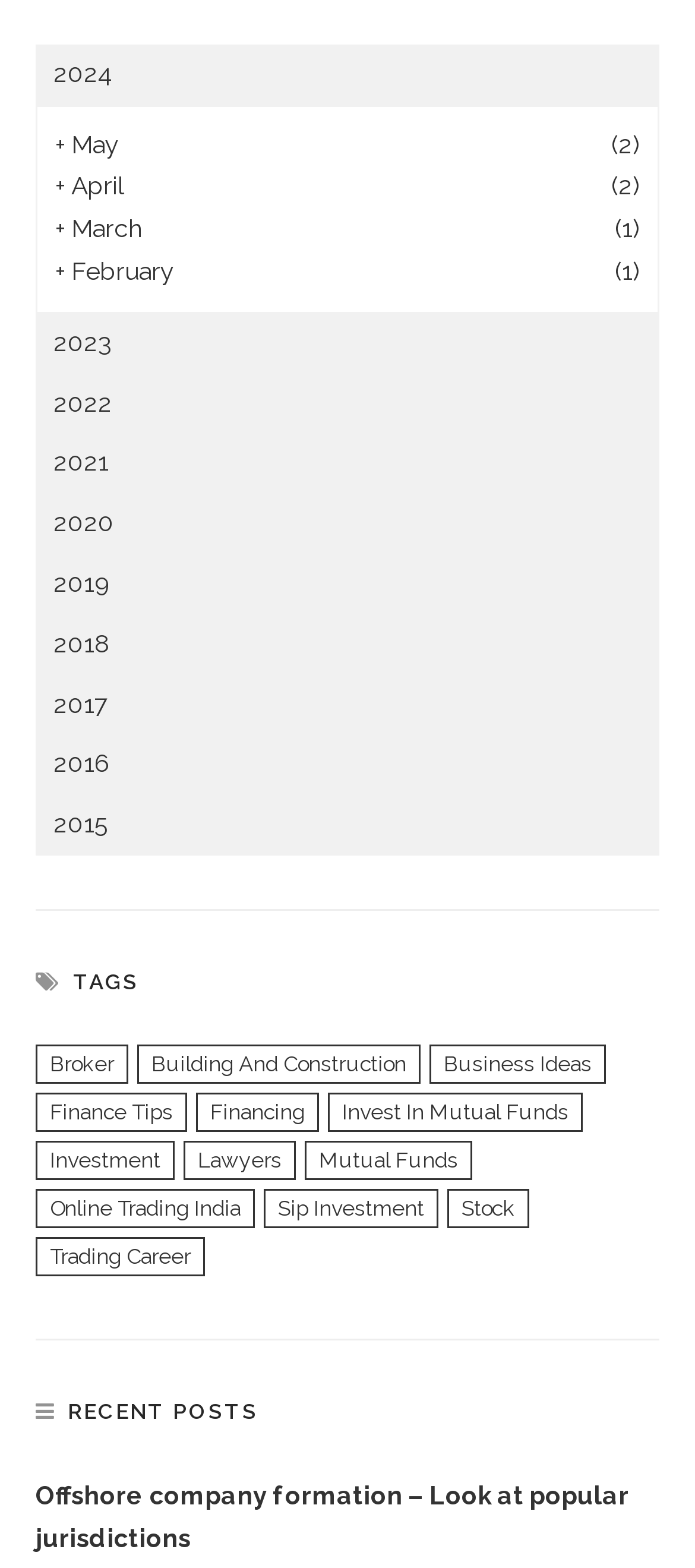Find the bounding box coordinates for the area that should be clicked to accomplish the instruction: "Explore Building and construction".

[0.197, 0.667, 0.605, 0.692]